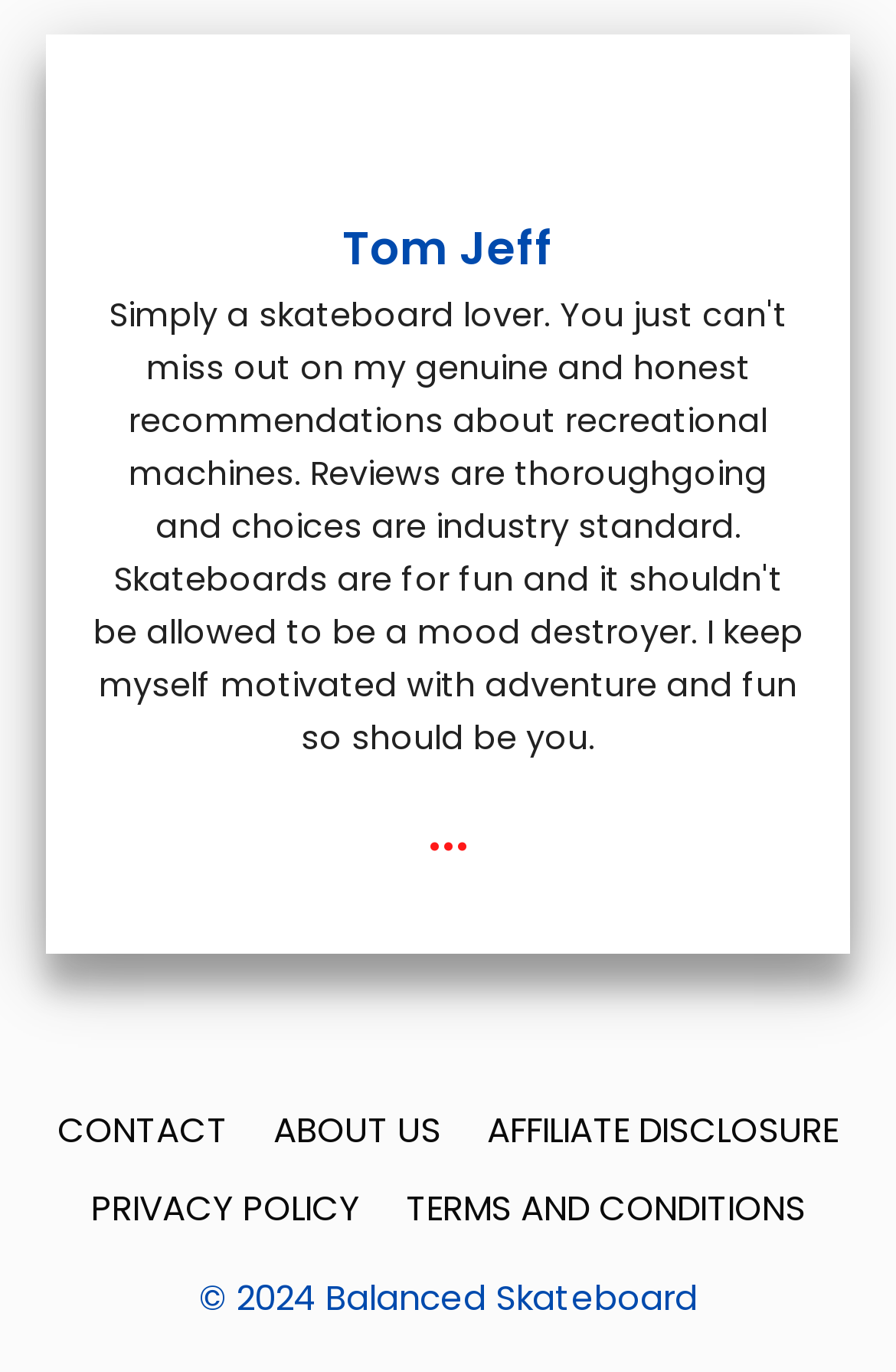Give the bounding box coordinates for this UI element: "AFFILIATE DISCLOSURE". The coordinates should be four float numbers between 0 and 1, arranged as [left, top, right, bottom].

[0.544, 0.805, 0.936, 0.84]